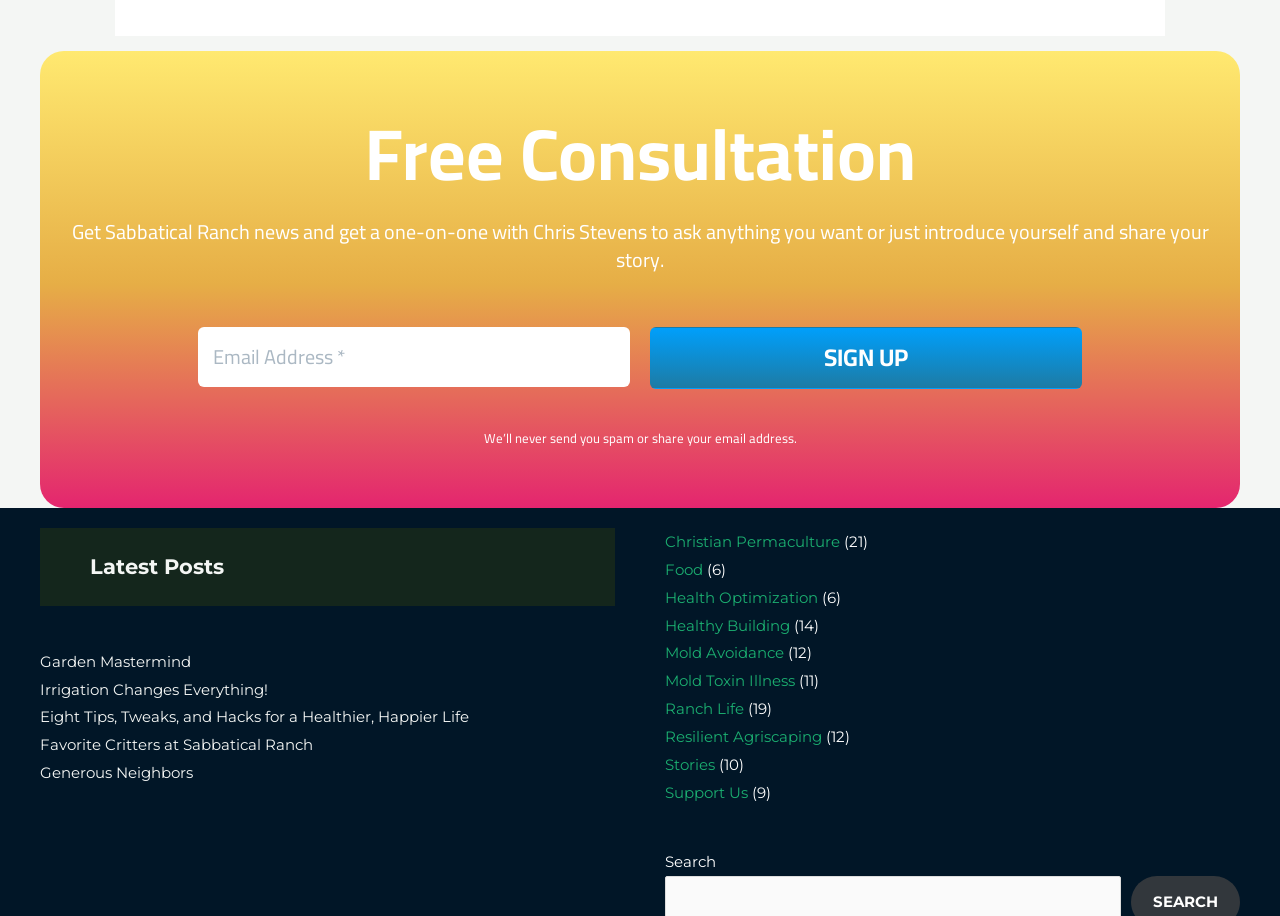Answer in one word or a short phrase: 
How many links are there in the footer?

15